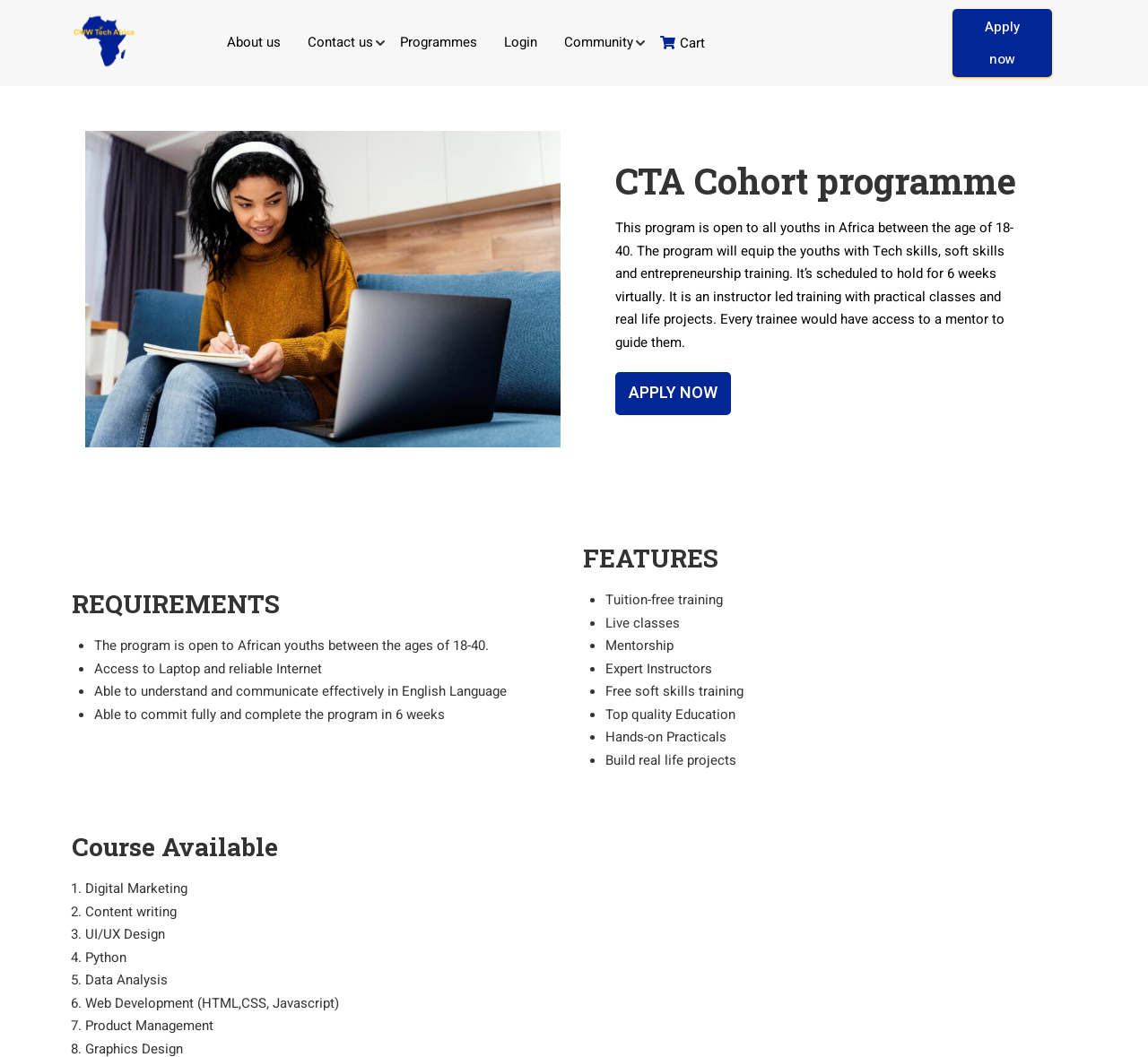Please locate the bounding box coordinates for the element that should be clicked to achieve the following instruction: "Click on the 'APPLY NOW' button". Ensure the coordinates are given as four float numbers between 0 and 1, i.e., [left, top, right, bottom].

[0.536, 0.352, 0.637, 0.393]